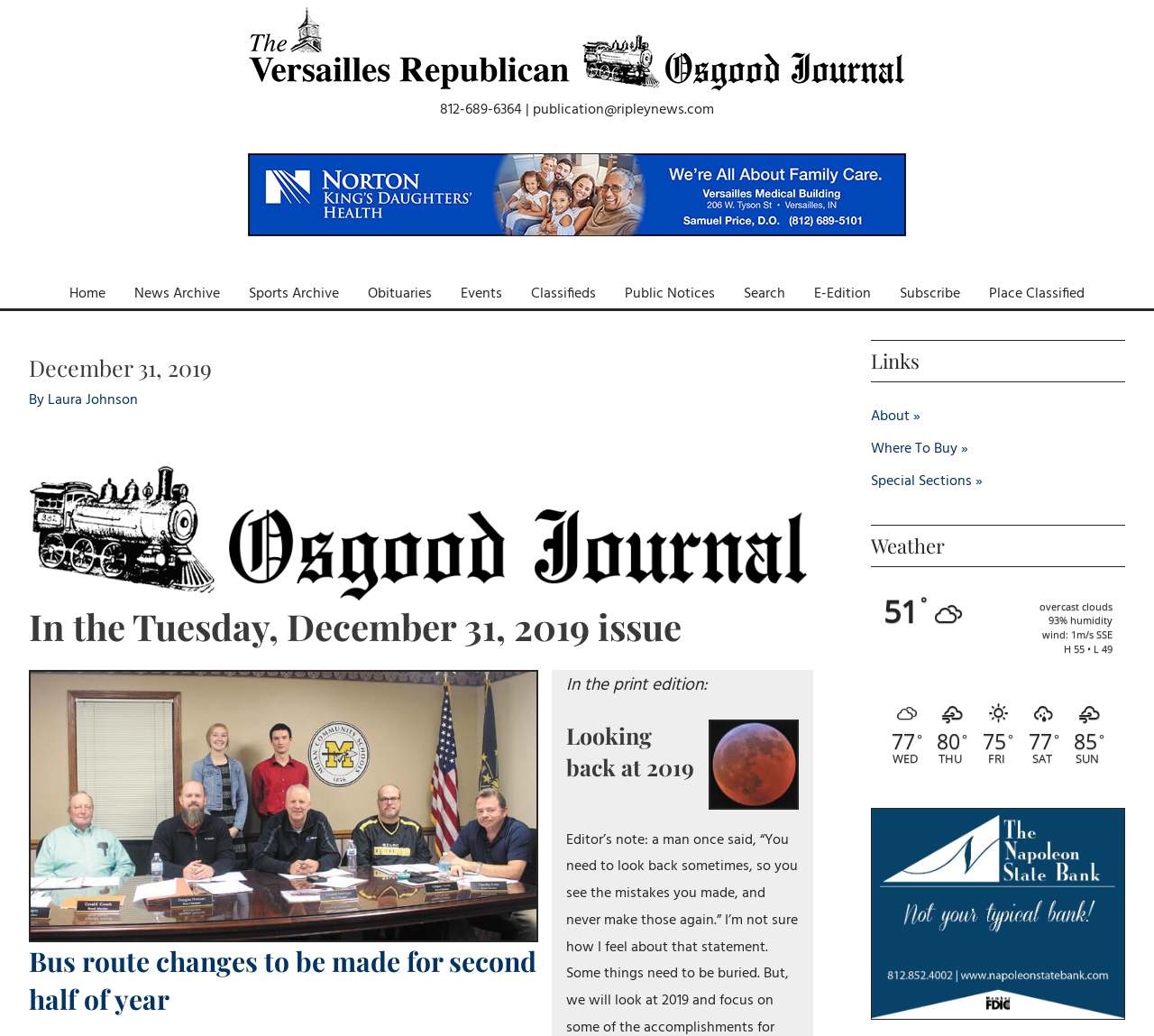Please determine the bounding box coordinates for the element that should be clicked to follow these instructions: "Read the article 'Bus route changes to be made for second half of year'".

[0.025, 0.91, 0.465, 0.981]